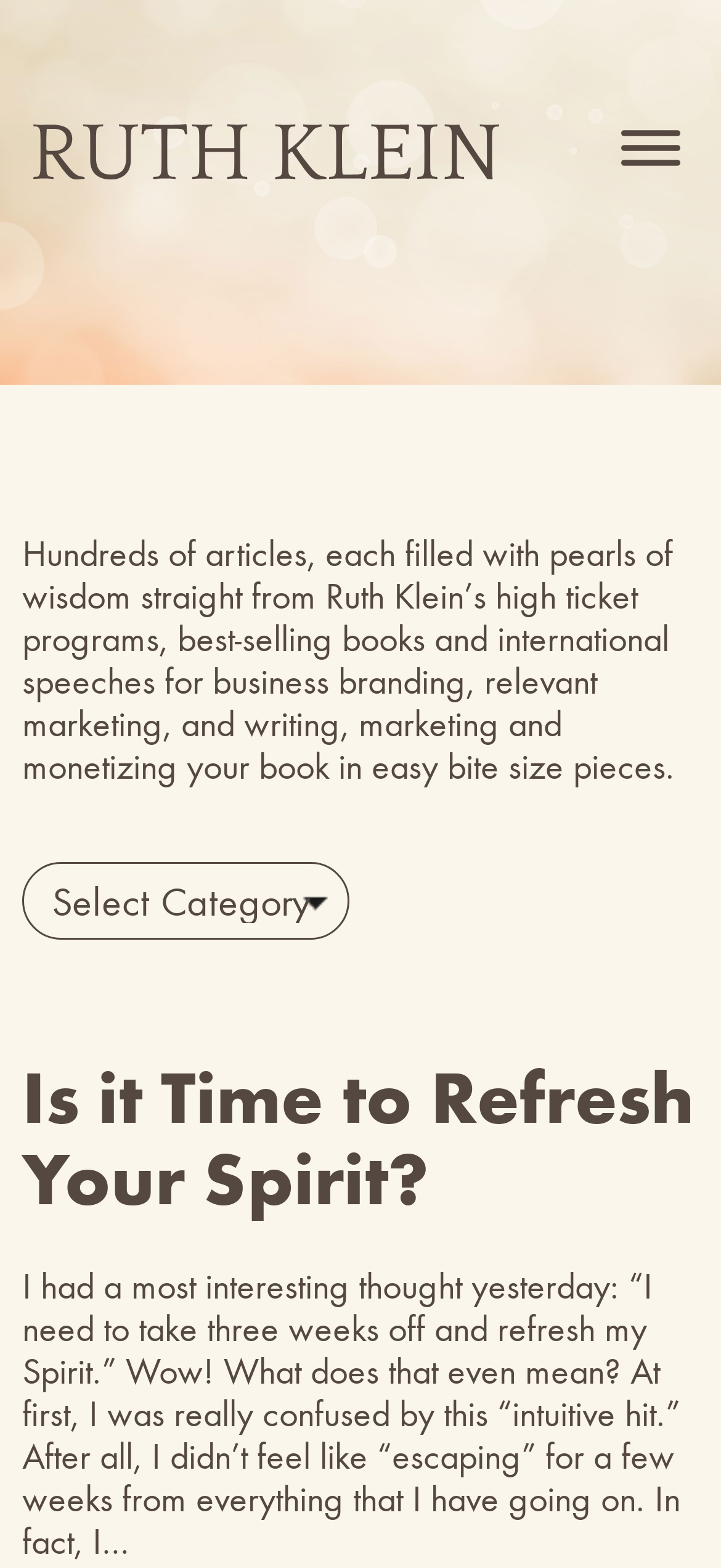Answer the following query with a single word or phrase:
What is the author's profession?

Writer